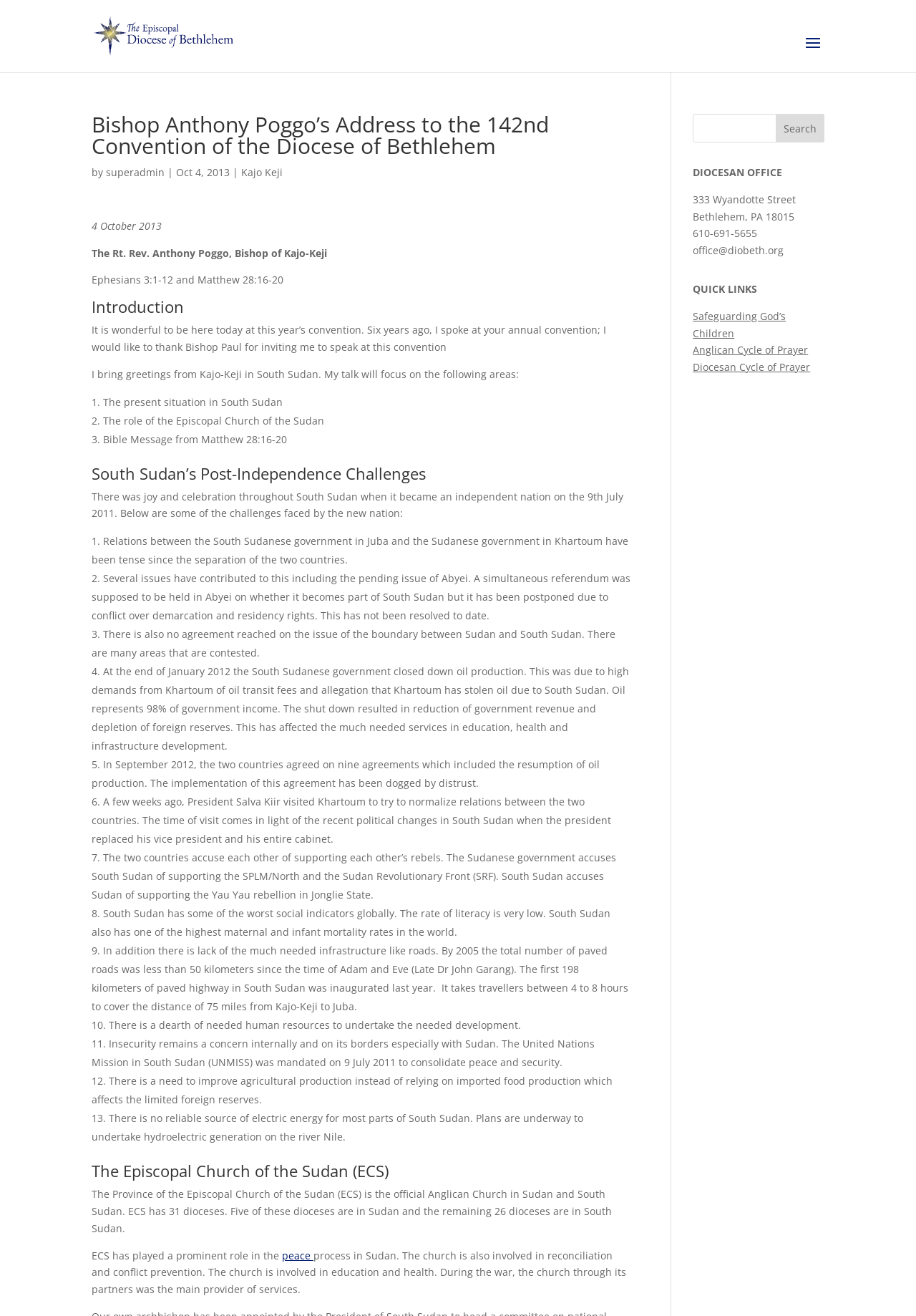Give a short answer using one word or phrase for the question:
What is the phone number of the Diocesan Office?

610-691-5655